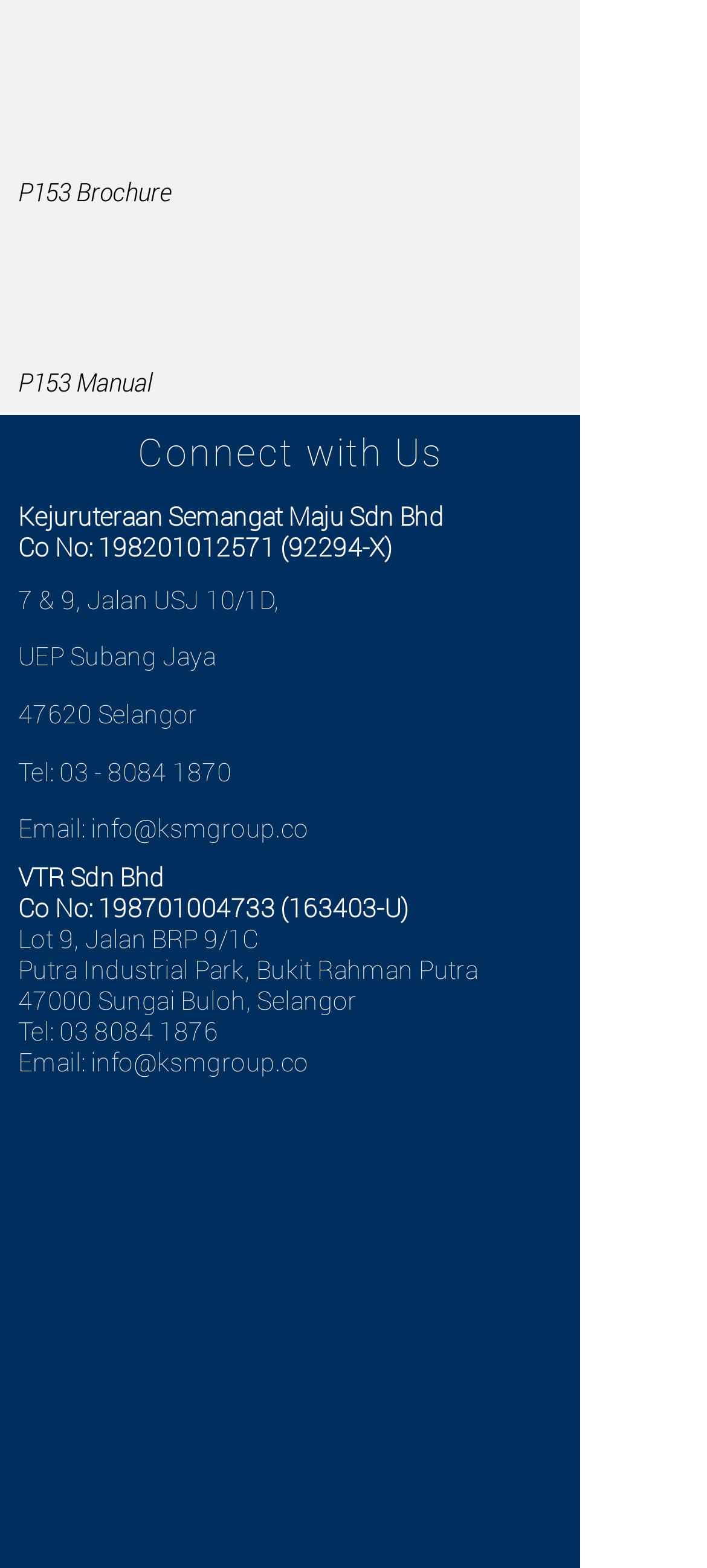Can you provide the bounding box coordinates for the element that should be clicked to implement the instruction: "View company information"?

[0.026, 0.318, 0.628, 0.34]